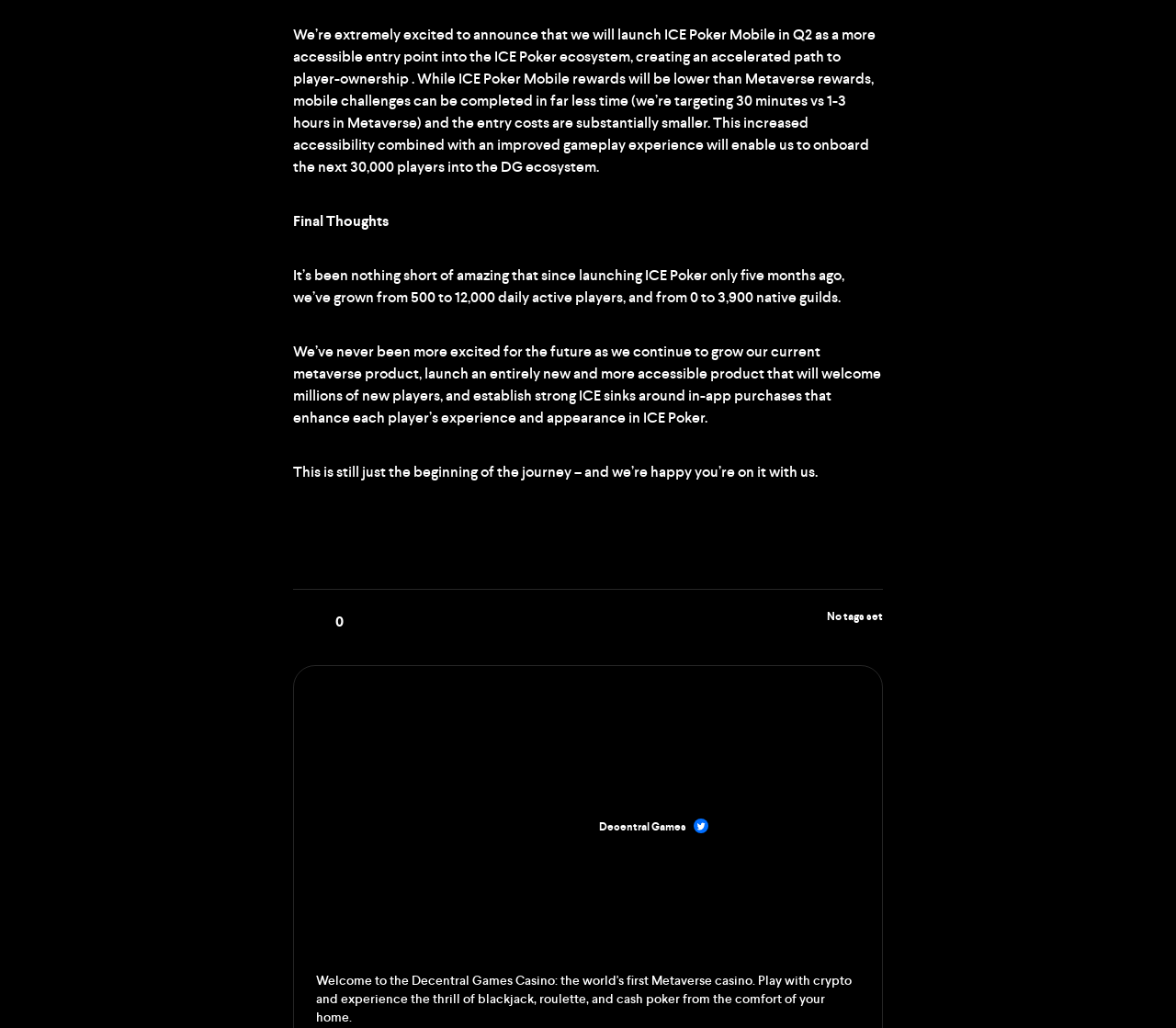Give a one-word or one-phrase response to the question:
How many native guilds did ICE Poker have five months ago?

0